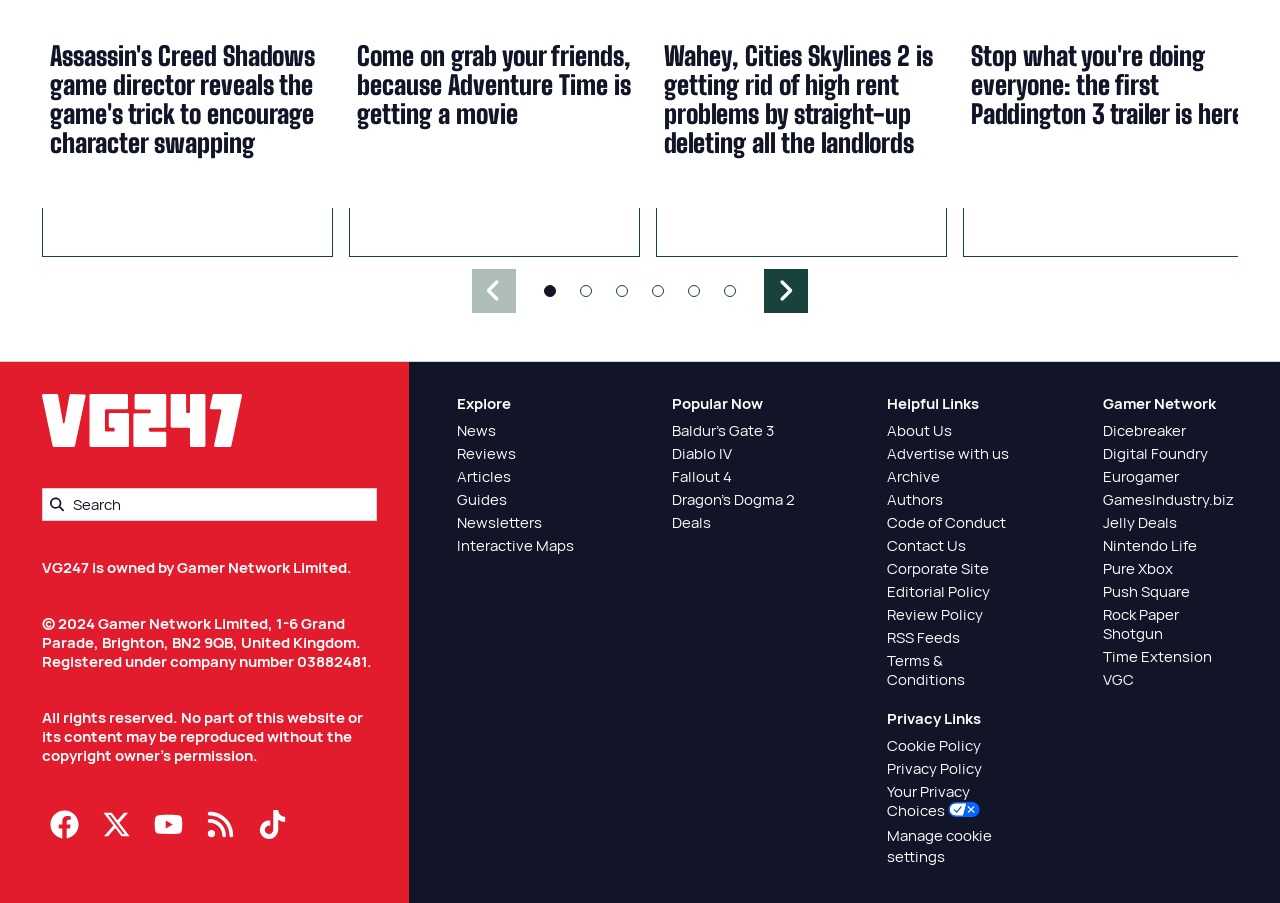Determine the bounding box coordinates of the clickable region to follow the instruction: "Check out the Facebook page".

[0.033, 0.888, 0.067, 0.937]